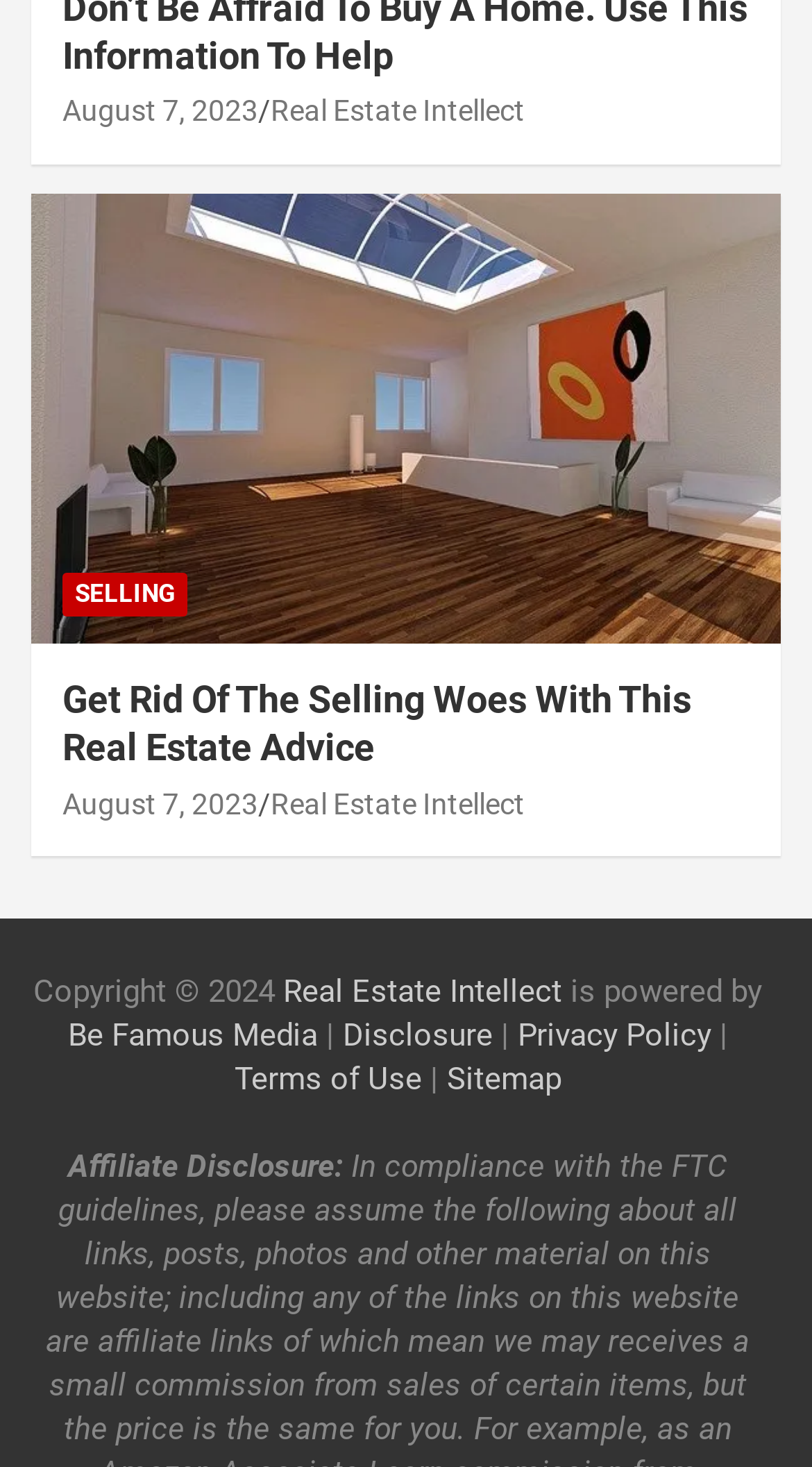Examine the image and give a thorough answer to the following question:
What is the topic of the latest article?

The topic of the latest article can be inferred from the heading 'Get Rid Of The Selling Woes With This Real Estate Advice', which suggests that the article is about selling real estate.